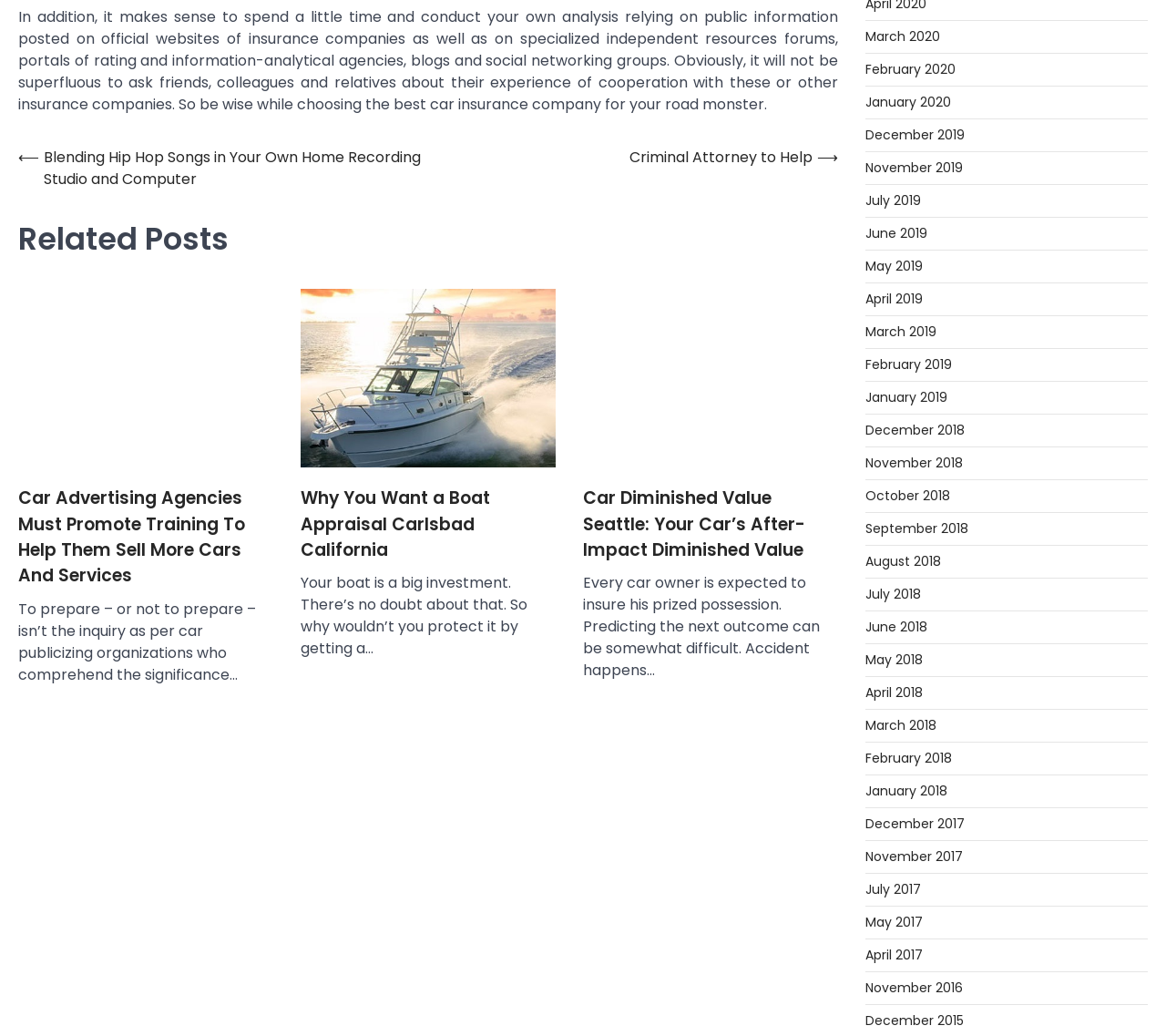Please find the bounding box coordinates of the element that needs to be clicked to perform the following instruction: "Click on the 'Posts' navigation". The bounding box coordinates should be four float numbers between 0 and 1, represented as [left, top, right, bottom].

[0.016, 0.142, 0.719, 0.184]